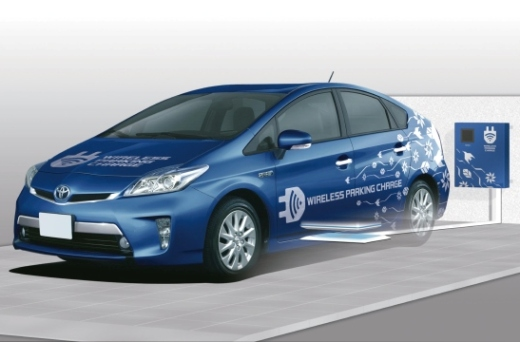Generate an in-depth description of the image.

The image depicts a blue Toyota Prius equipped with a wireless charging system, demonstrating innovative technology for electric vehicles. The vehicle prominently features the text "WIRELESS PARKING CHARGE" on its side, highlighting its capability to charge without physical connections. In the background, a charging station is visible, suggesting the integration of a smart charging infrastructure. This technology aims to enhance convenience for electric vehicle users by enabling seamless battery recharging as they park. The visualization emphasizes the future of automotive technology, where efficiency and user experience are prioritized.